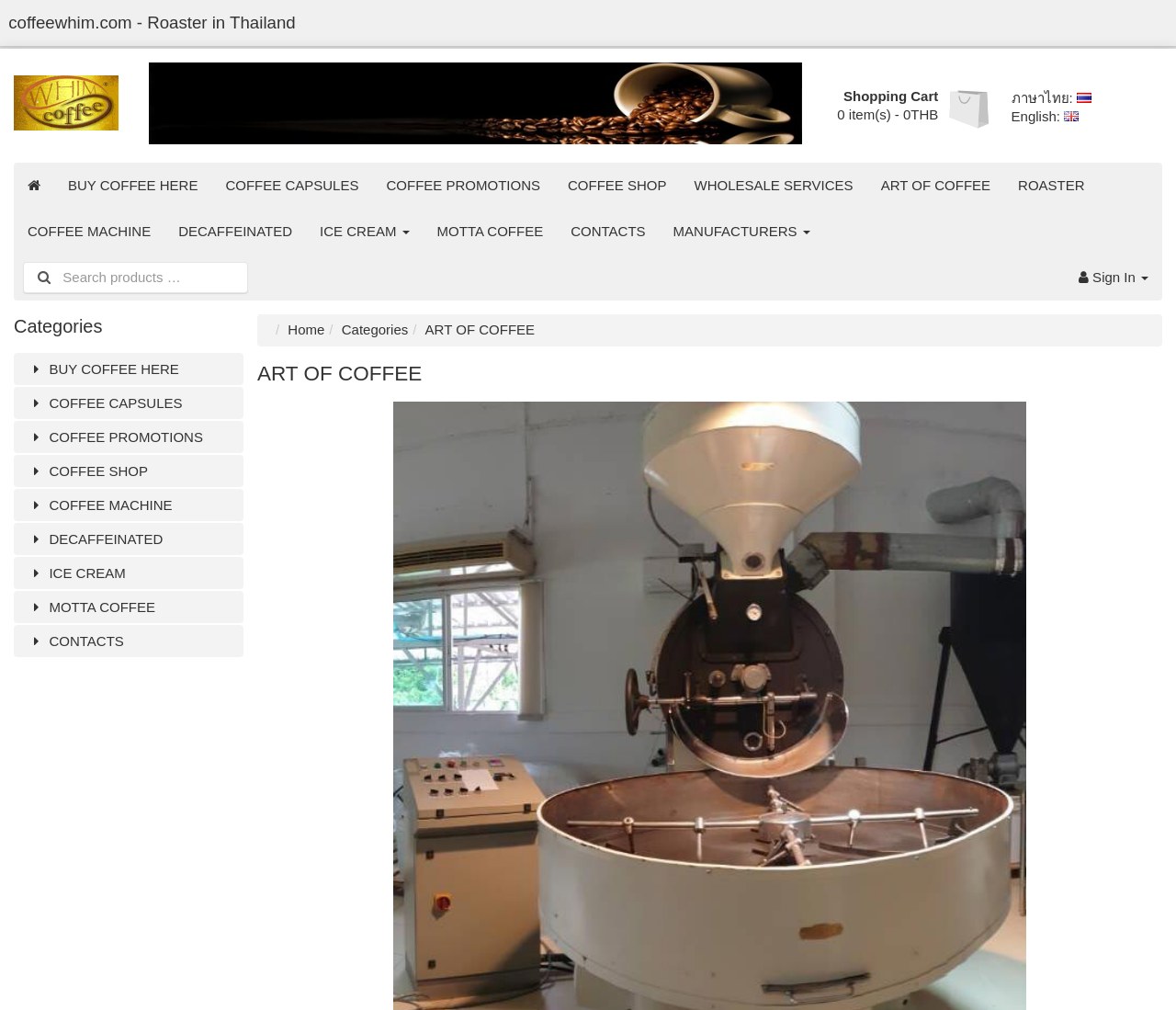What is the purpose of the search box?
Please give a detailed and elaborate answer to the question.

I determined the purpose of the search box by looking at the placeholder text inside the search box, which says 'Search products …'. This suggests that the search box is intended for searching products on the webpage.